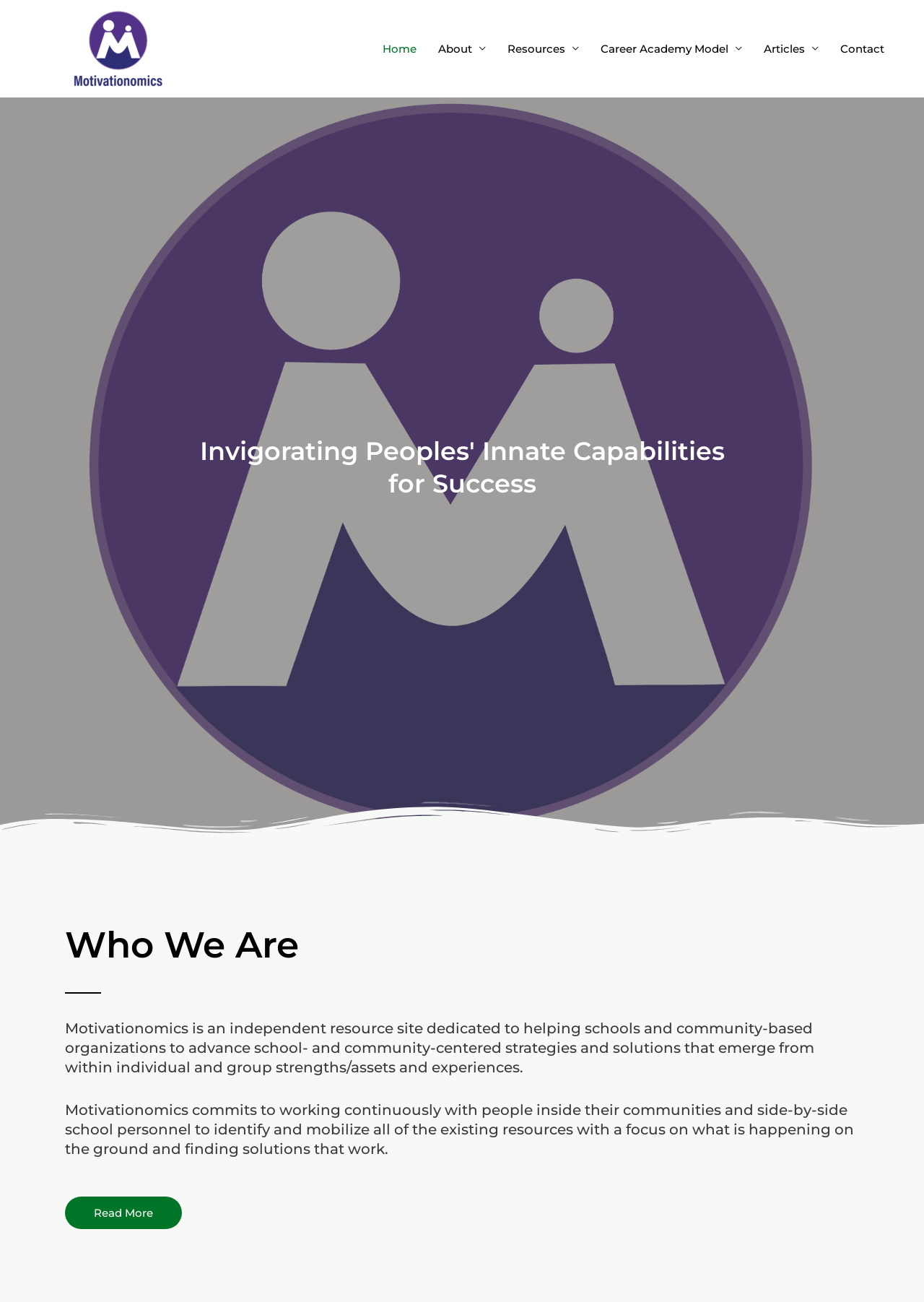Provide the bounding box coordinates of the HTML element this sentence describes: "Resources".

[0.538, 0.018, 0.638, 0.057]